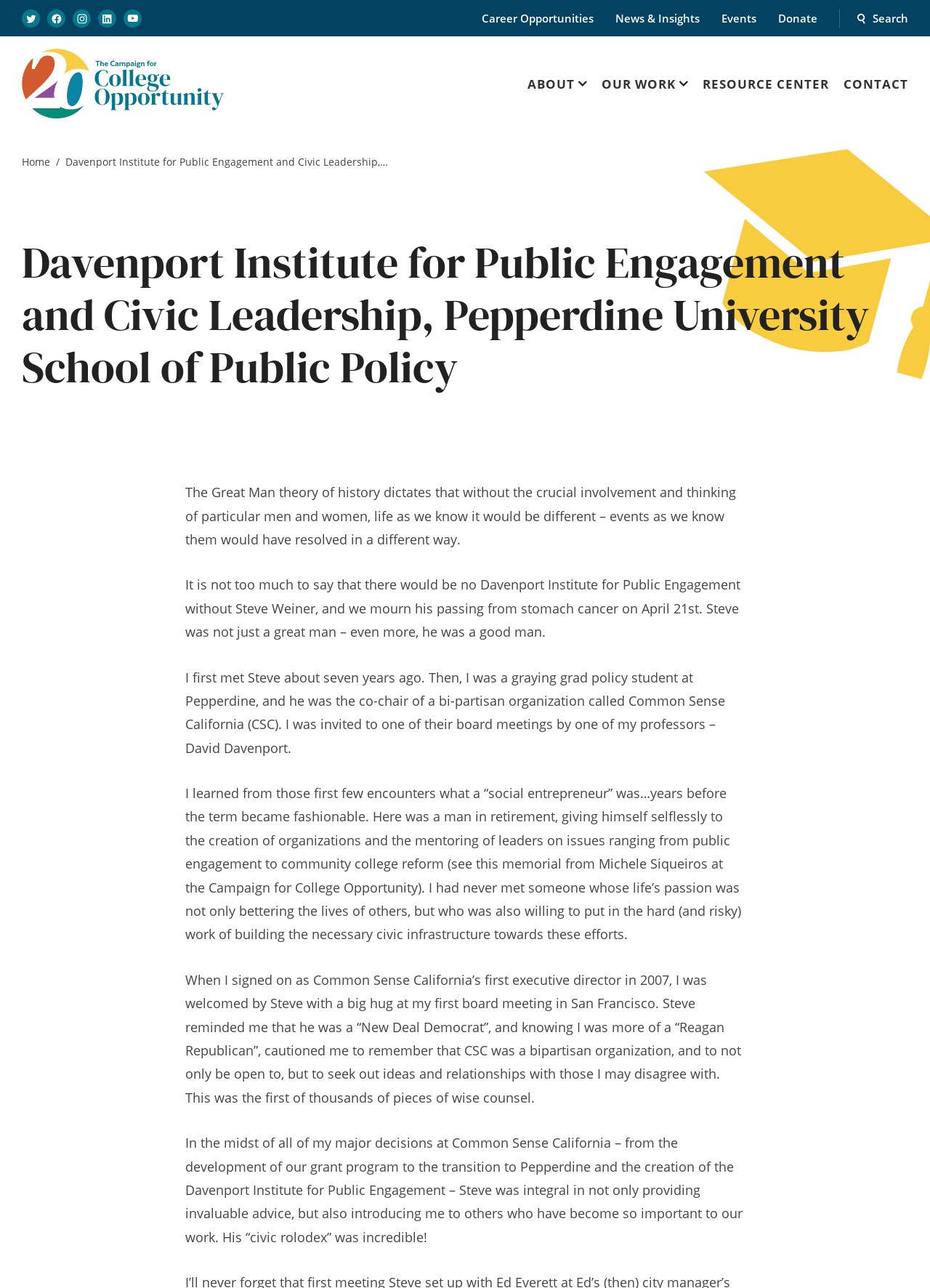Locate the bounding box coordinates of the element you need to click to accomplish the task described by this instruction: "Search the site".

[0.919, 0.006, 0.977, 0.022]